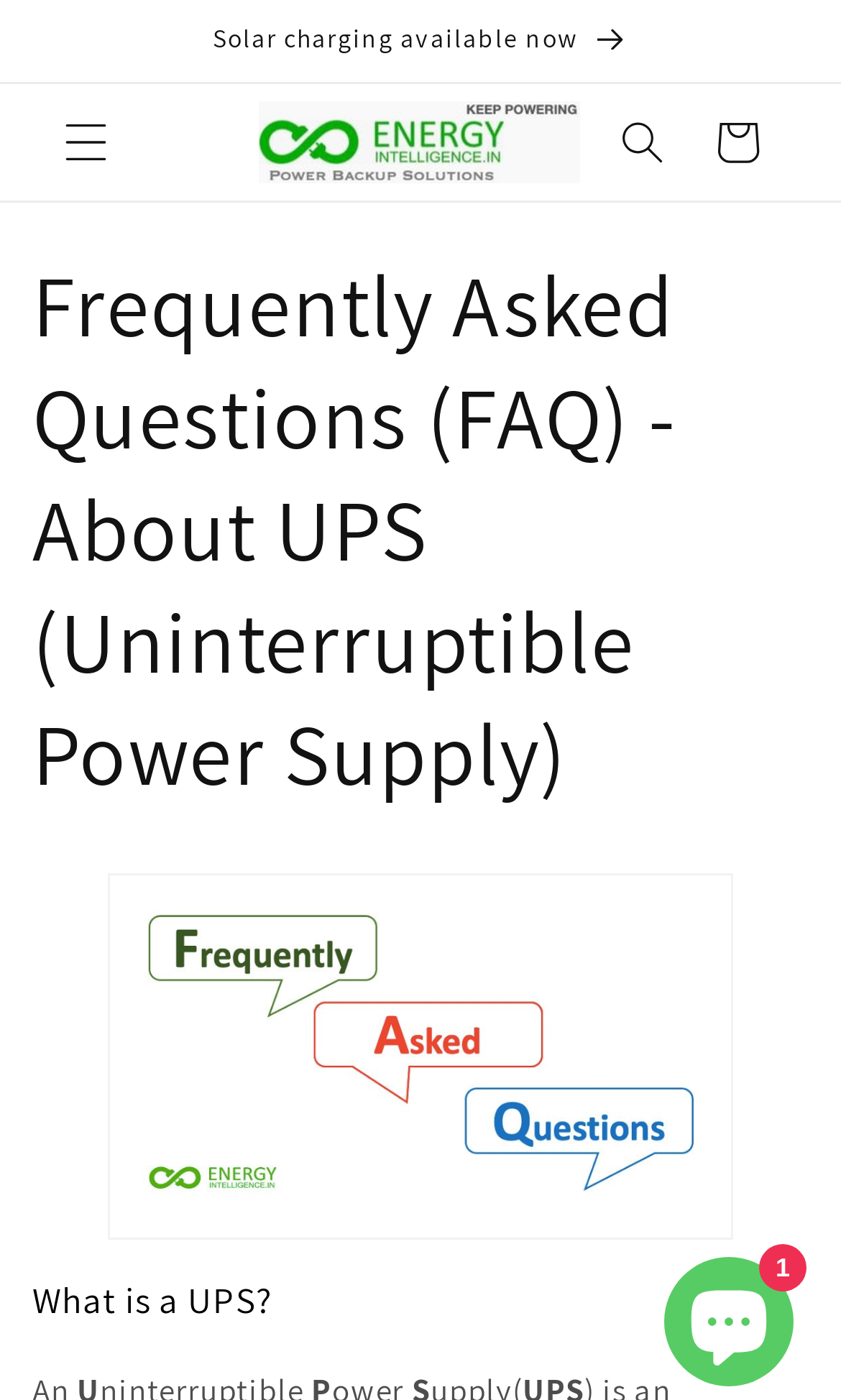What is the headline of the webpage?

Frequently Asked Questions (FAQ) - About UPS (Uninterruptible Power Supply)